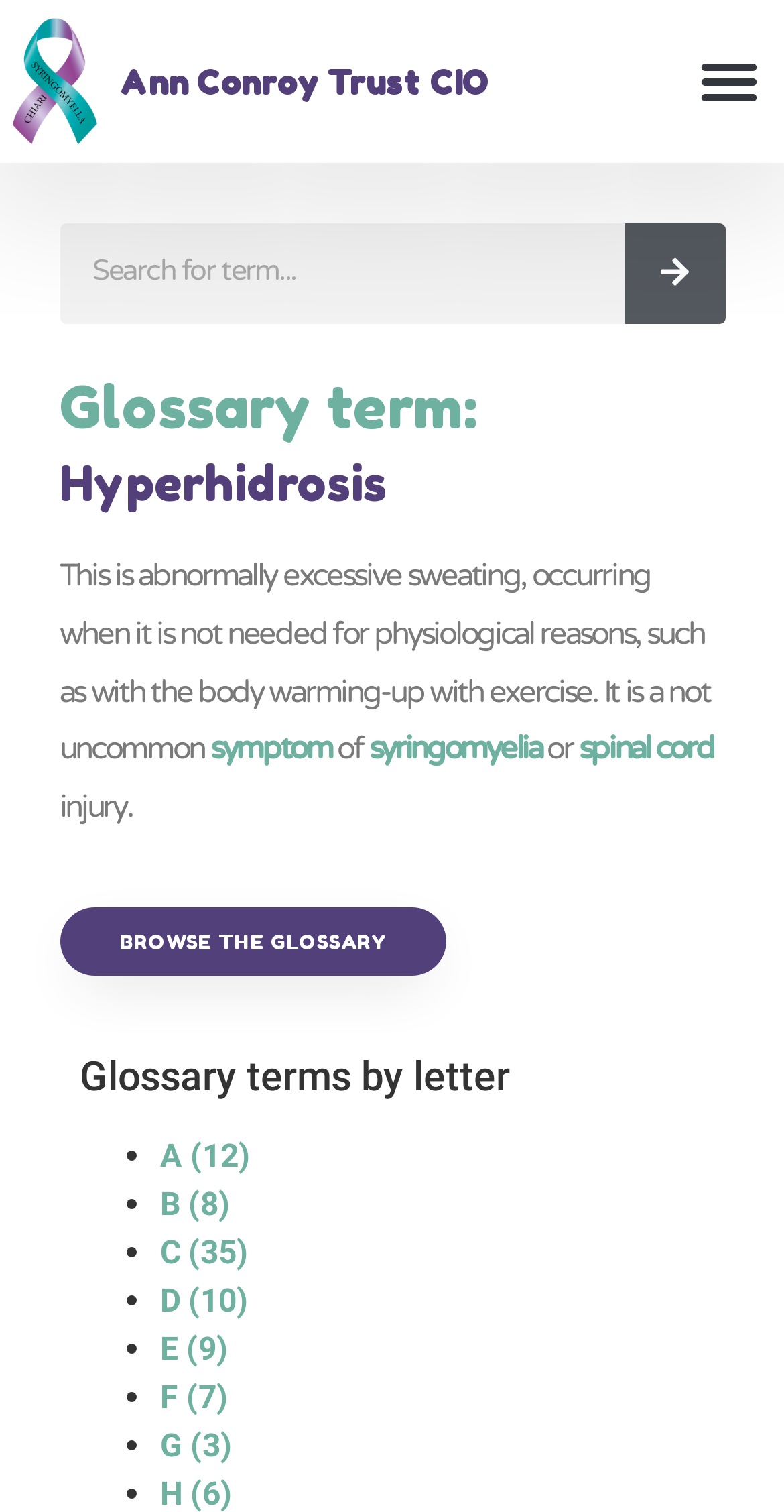Can you specify the bounding box coordinates of the area that needs to be clicked to fulfill the following instruction: "Browse the glossary"?

[0.076, 0.601, 0.568, 0.646]